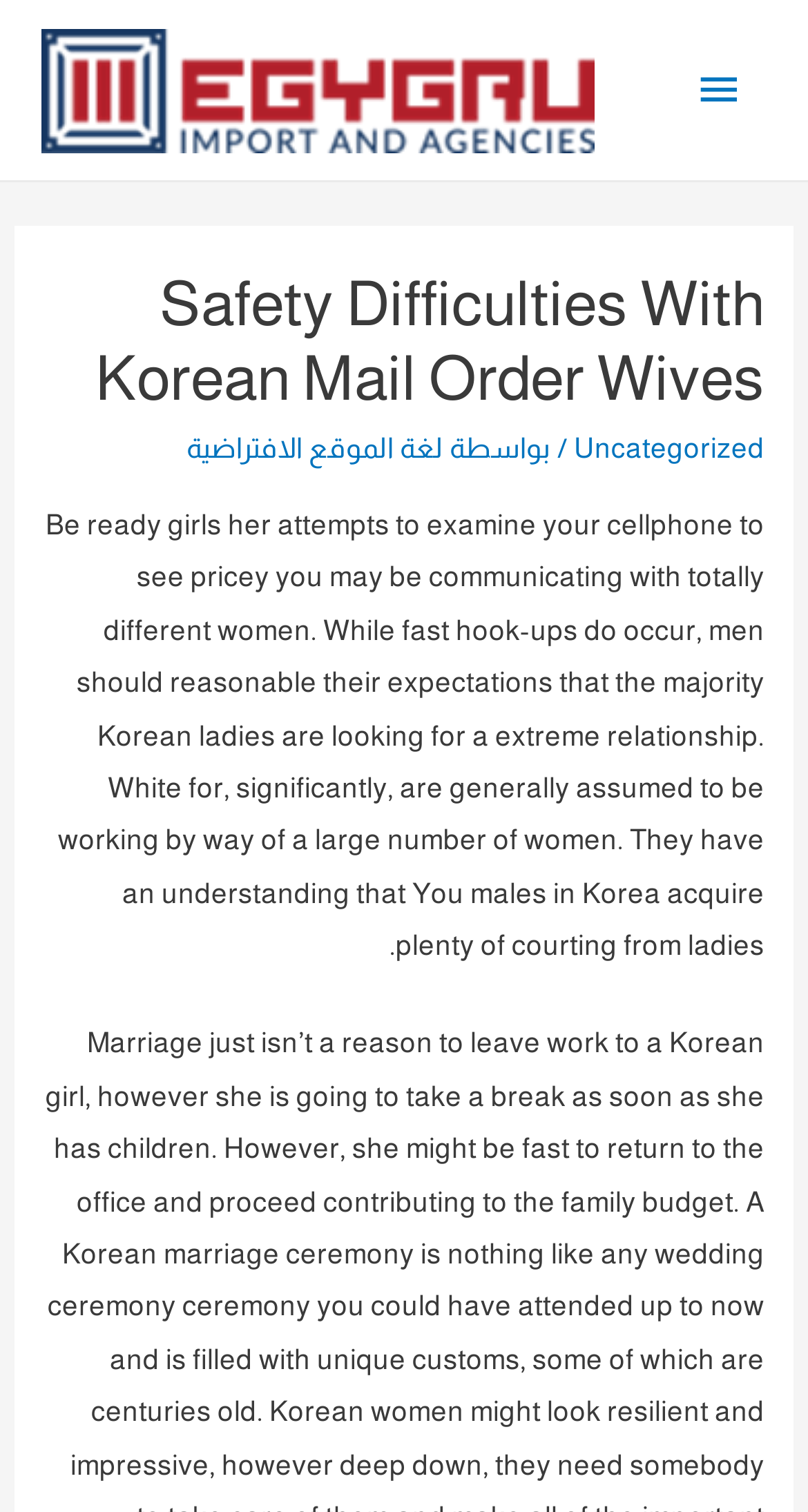Locate and extract the headline of this webpage.

Safety Difficulties With Korean Mail Order Wives